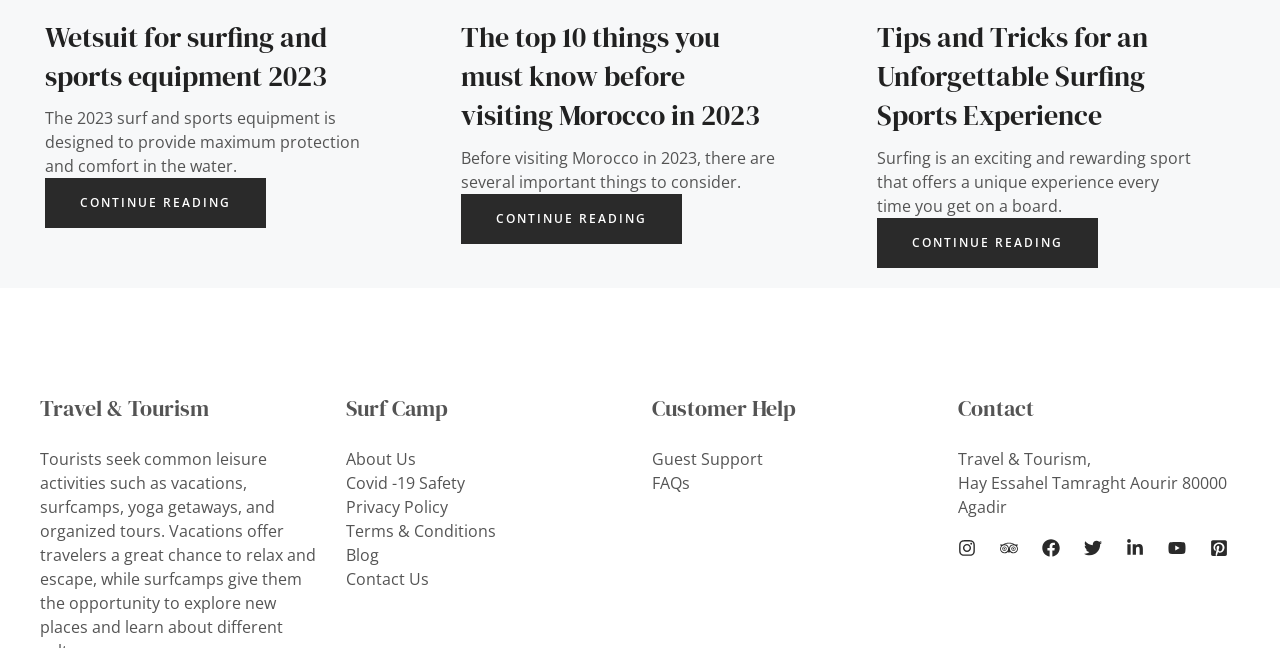Please locate the bounding box coordinates of the element's region that needs to be clicked to follow the instruction: "Read about wetsuit for surfing and sports equipment". The bounding box coordinates should be provided as four float numbers between 0 and 1, i.e., [left, top, right, bottom].

[0.035, 0.028, 0.284, 0.149]